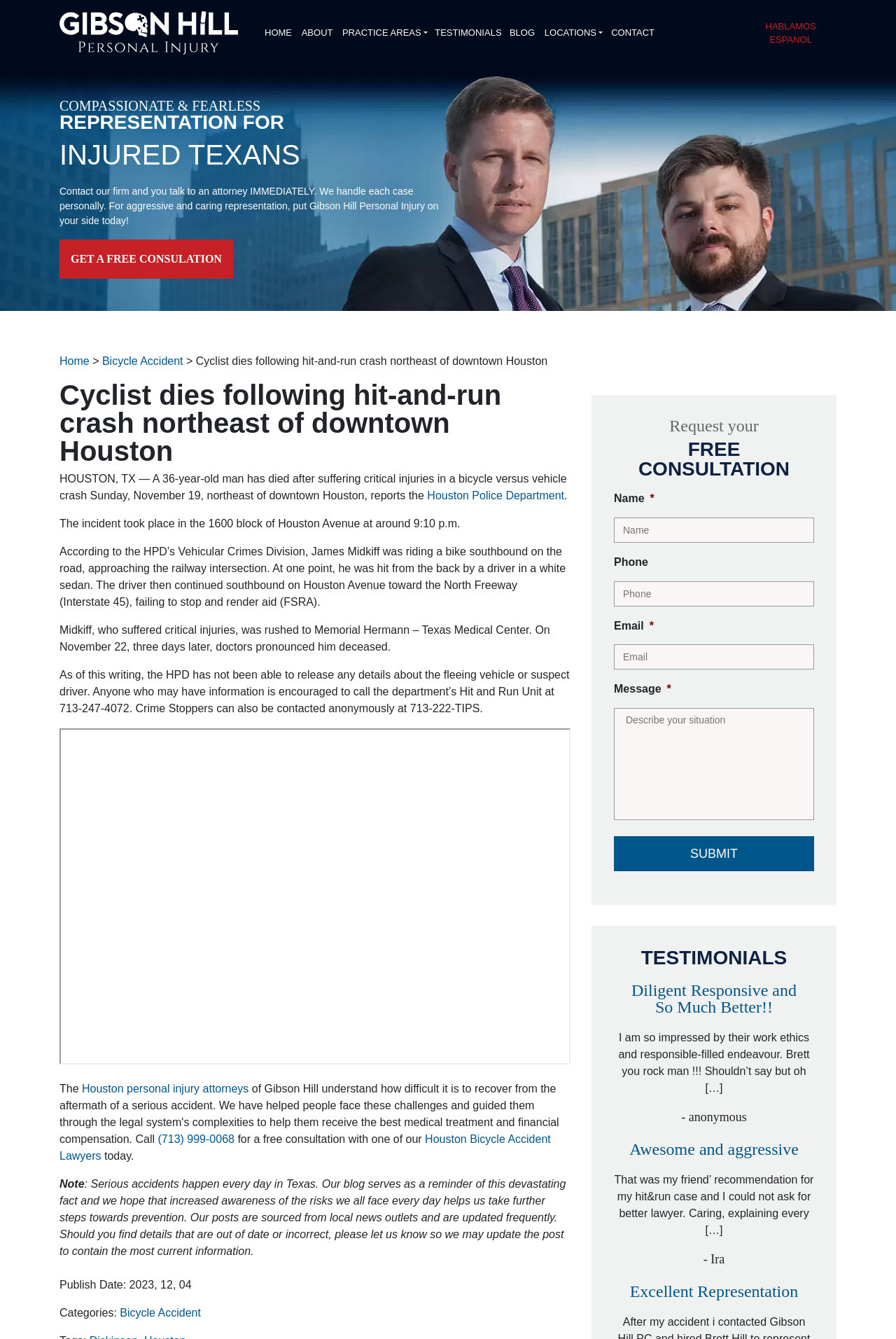Locate the bounding box coordinates of the element I should click to achieve the following instruction: "Click the 'GET A FREE CONSULTATION' link".

[0.066, 0.179, 0.26, 0.208]